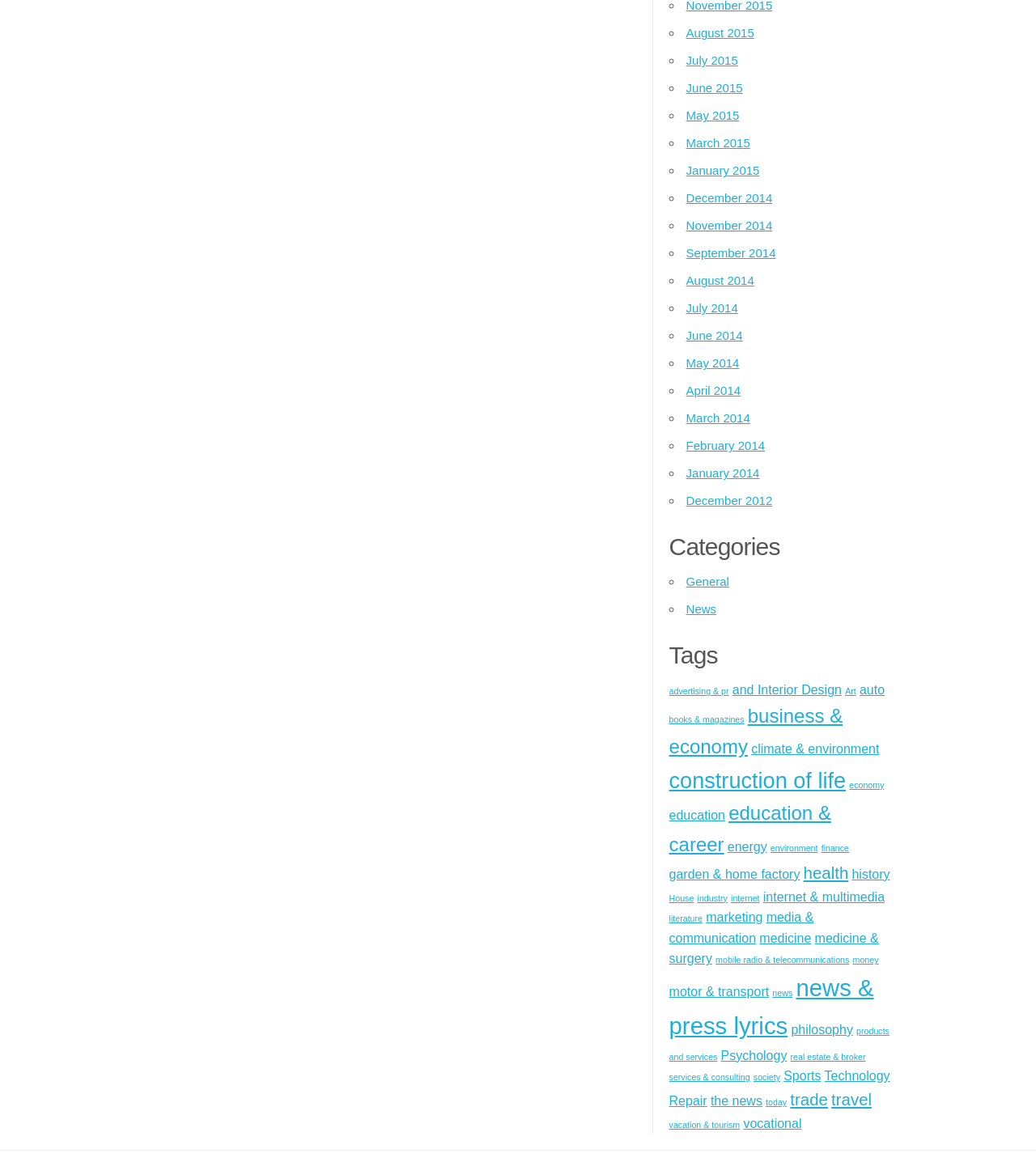Determine the bounding box of the UI element mentioned here: "and Interior Design". The coordinates must be in the format [left, top, right, bottom] with values ranging from 0 to 1.

[0.707, 0.588, 0.812, 0.6]